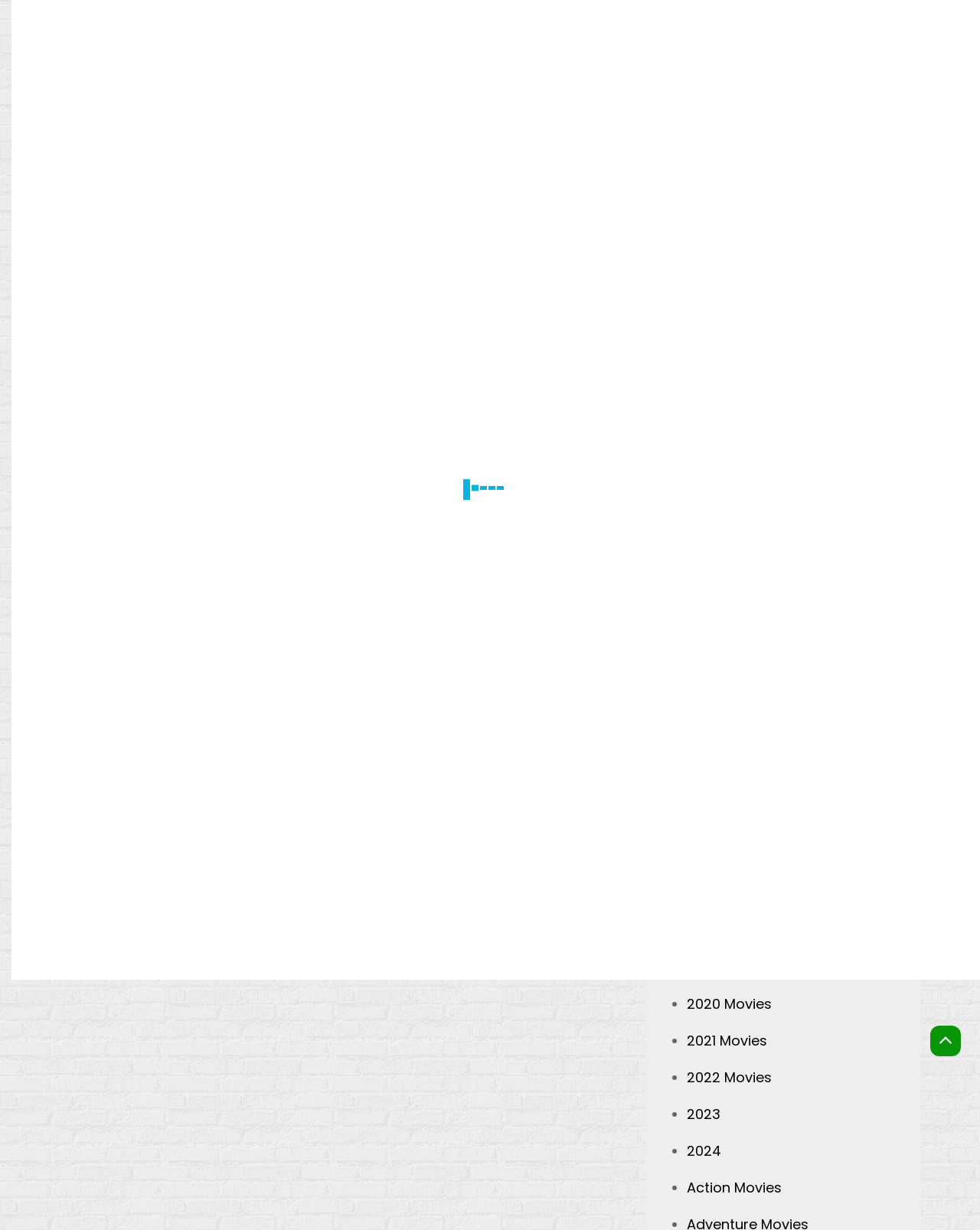Provide a brief response in the form of a single word or phrase:
What is the title of the movie?

Mortal Engines (2018)